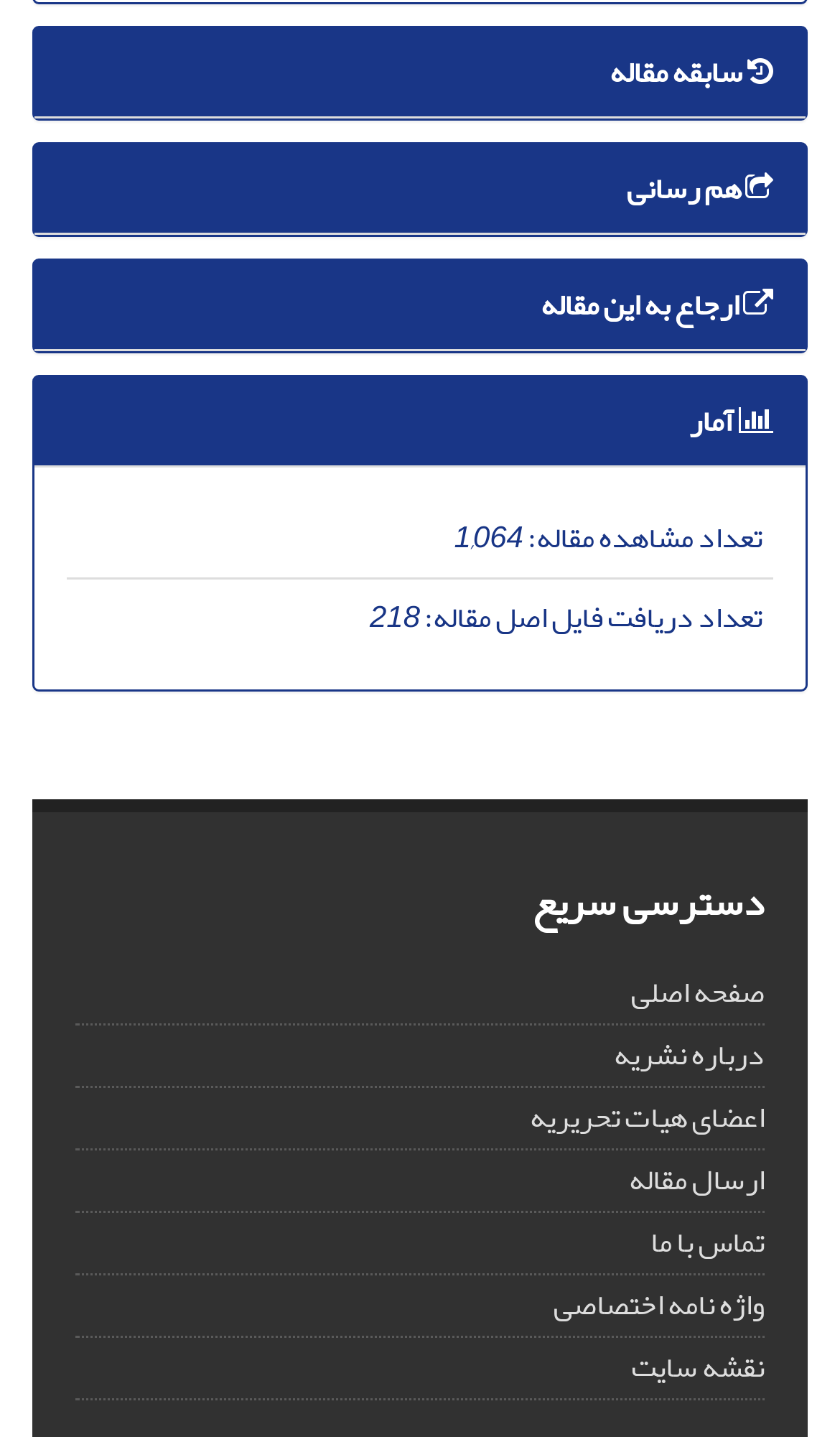Please find the bounding box coordinates of the element that you should click to achieve the following instruction: "check article statistics". The coordinates should be presented as four float numbers between 0 and 1: [left, top, right, bottom].

[0.541, 0.354, 0.623, 0.394]